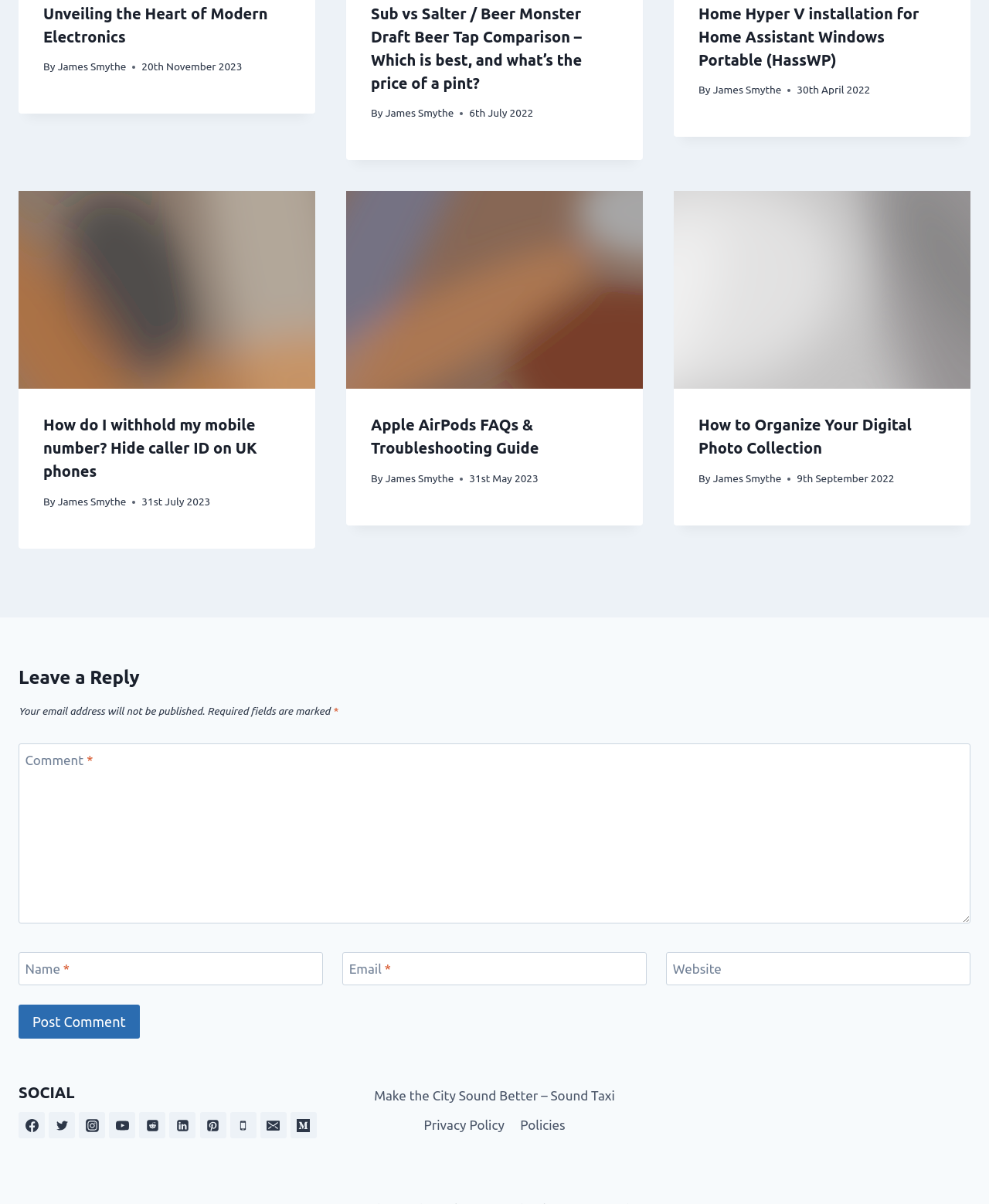Identify the bounding box coordinates of the specific part of the webpage to click to complete this instruction: "Post a comment".

[0.019, 0.835, 0.141, 0.862]